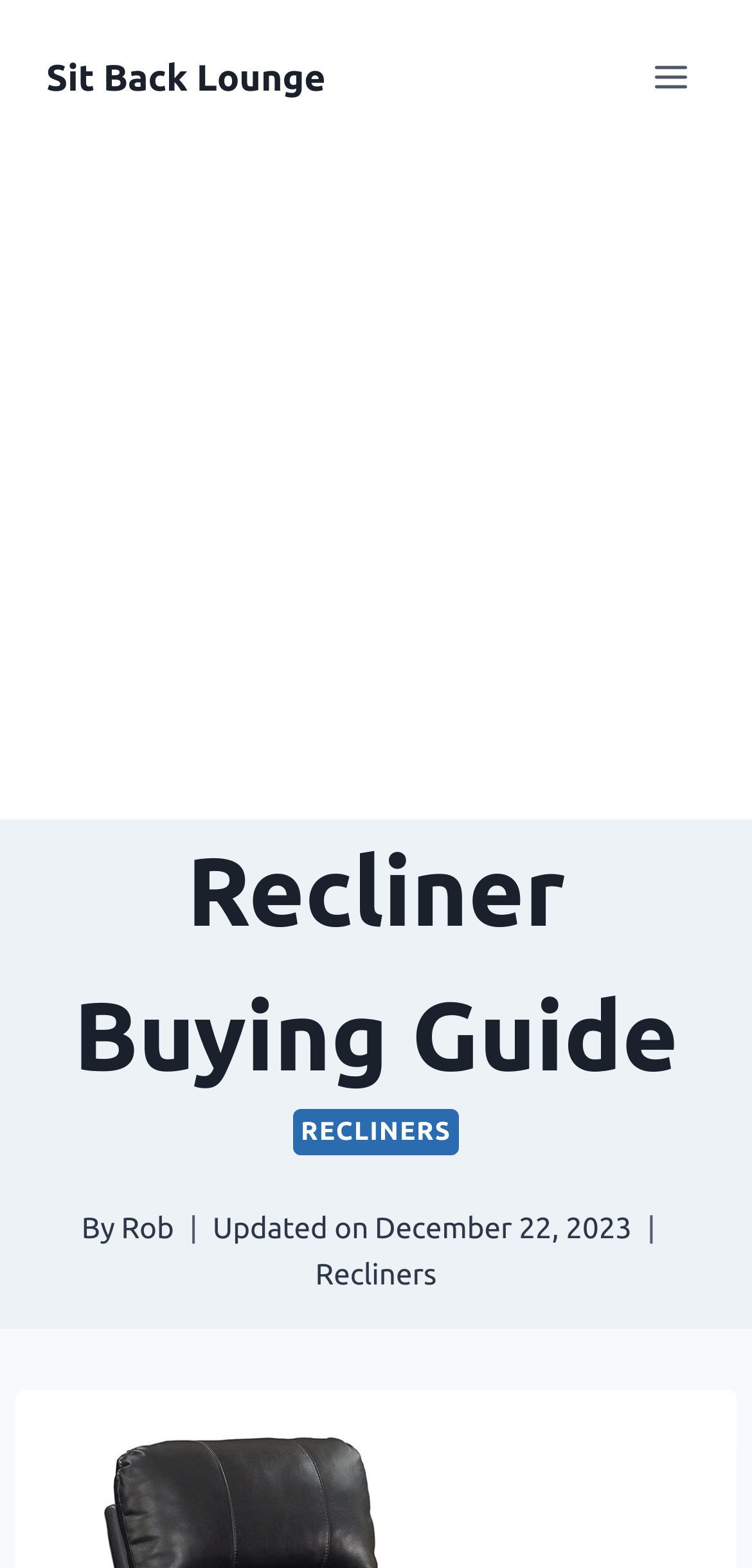Using the format (top-left x, top-left y, bottom-right x, bottom-right y), and given the element description, identify the bounding box coordinates within the screenshot: Rob

[0.161, 0.772, 0.231, 0.793]